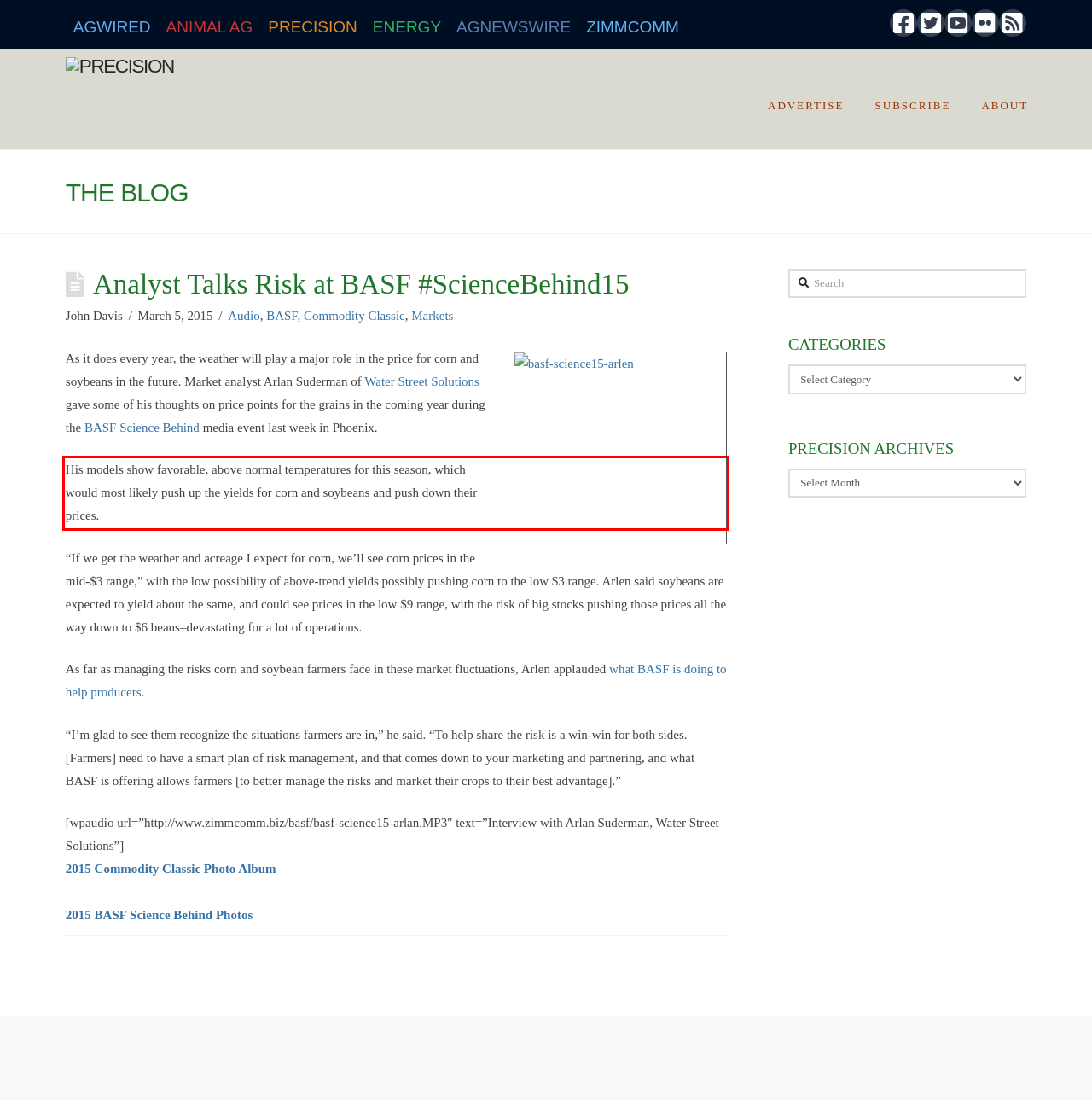Please identify and extract the text content from the UI element encased in a red bounding box on the provided webpage screenshot.

His models show favorable, above normal temperatures for this season, which would most likely push up the yields for corn and soybeans and push down their prices.